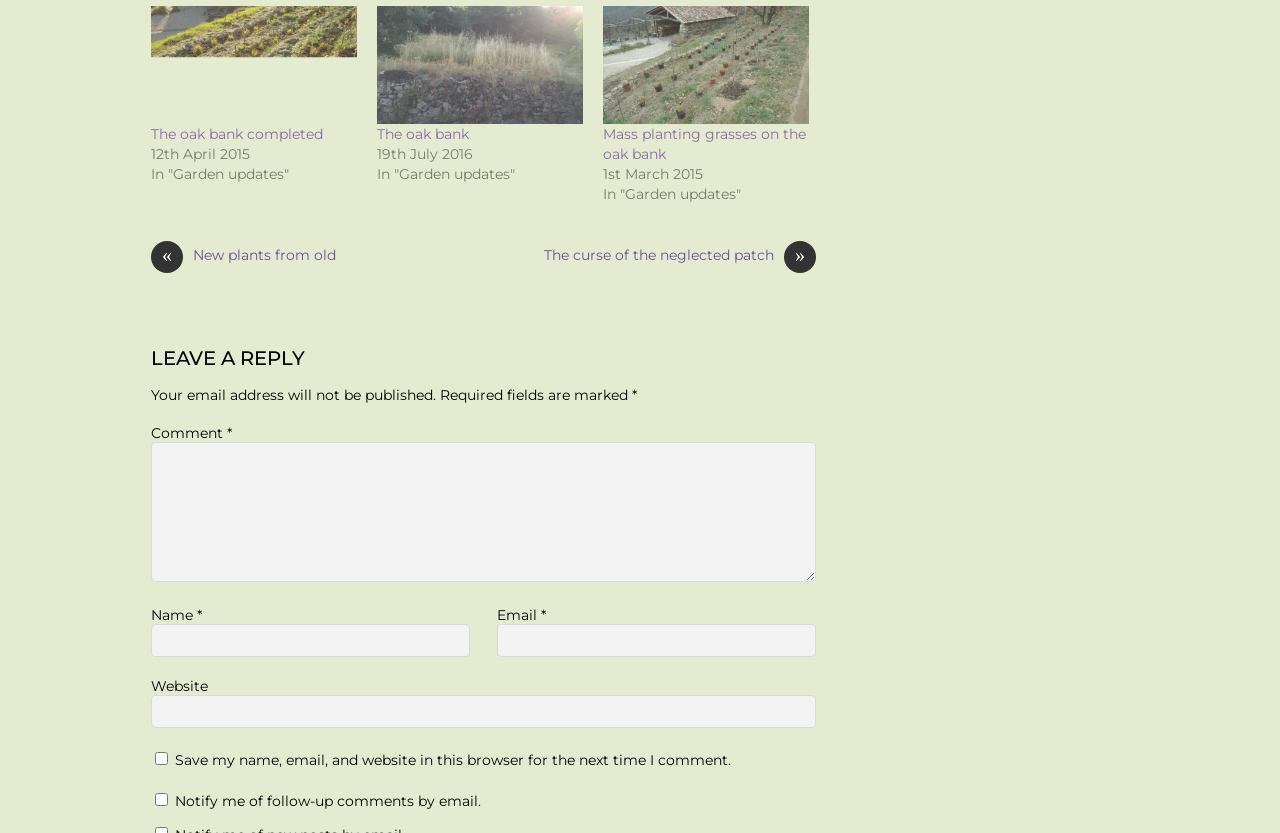How many required fields are there in the comment form?
Make sure to answer the question with a detailed and comprehensive explanation.

I counted the number of required fields by looking at the textboxes with an asterisk (*) symbol, which indicates that they are required. There are three required fields: 'Comment', 'Name', and 'Email'.